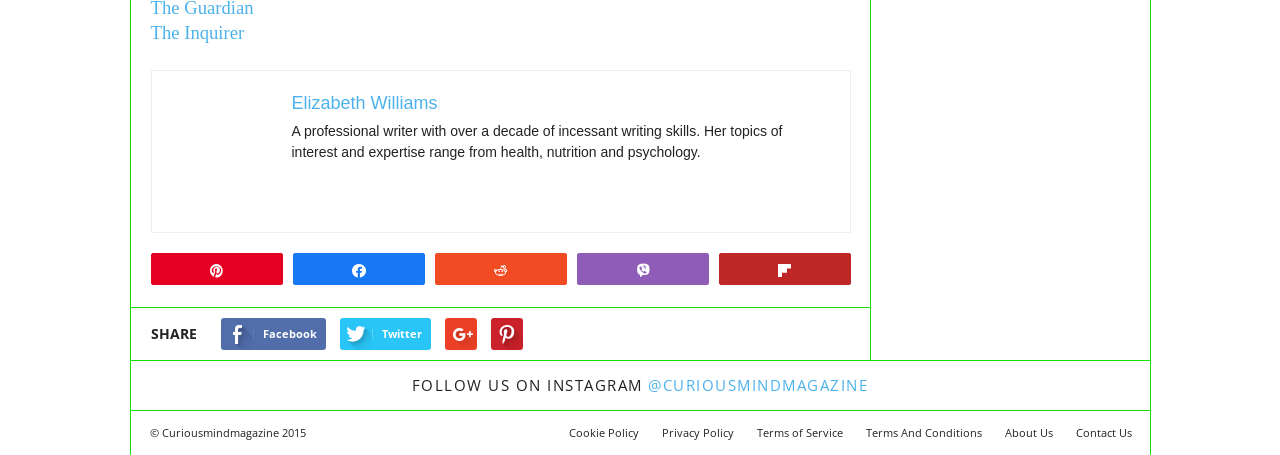Using the provided element description: "Twitter", identify the bounding box coordinates. The coordinates should be four floats between 0 and 1 in the order [left, top, right, bottom].

[0.265, 0.699, 0.336, 0.769]